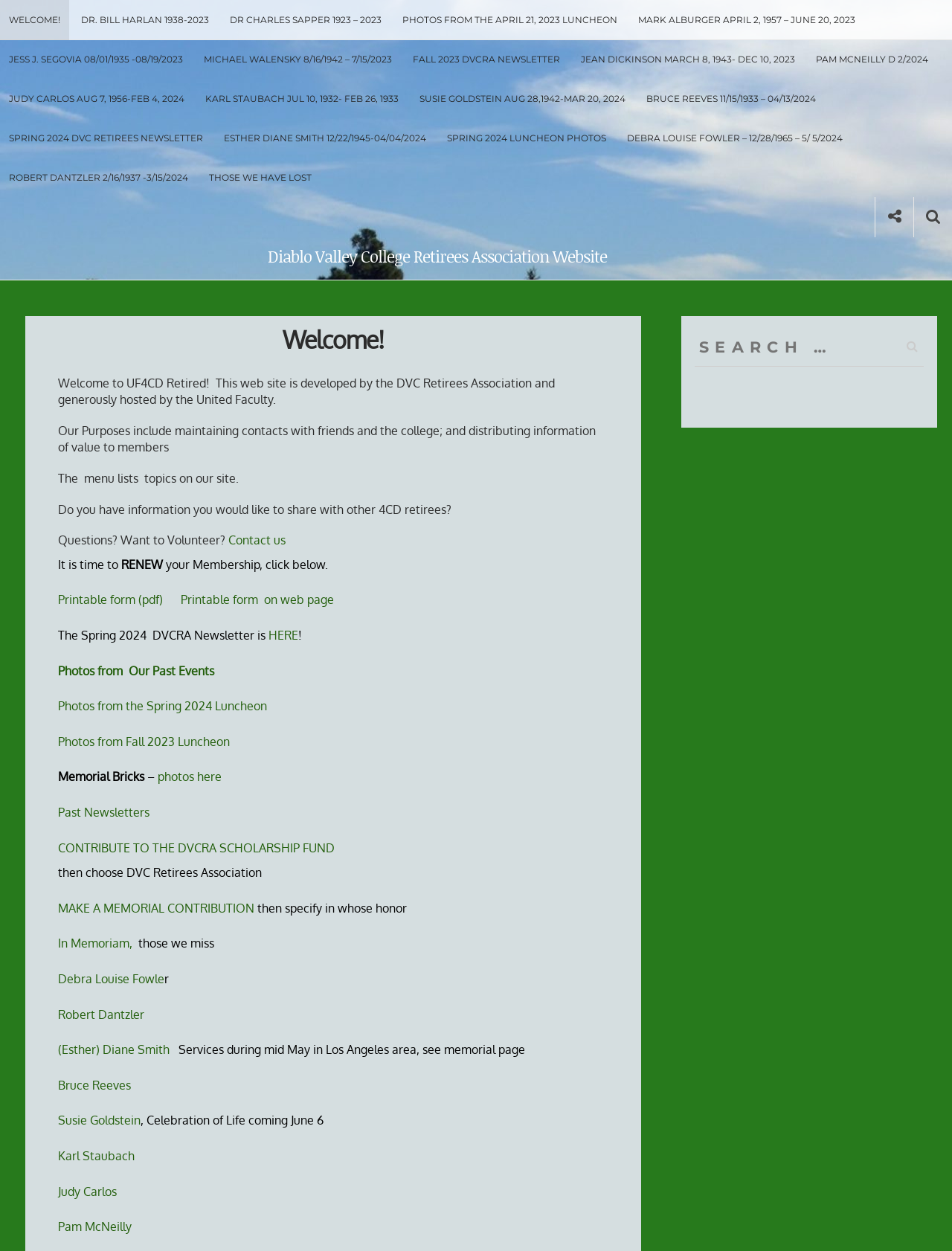Identify the bounding box coordinates for the element you need to click to achieve the following task: "Search for then press enter". Provide the bounding box coordinates as four float numbers between 0 and 1, in the form [left, top, right, bottom].

[0.148, 0.032, 0.852, 0.114]